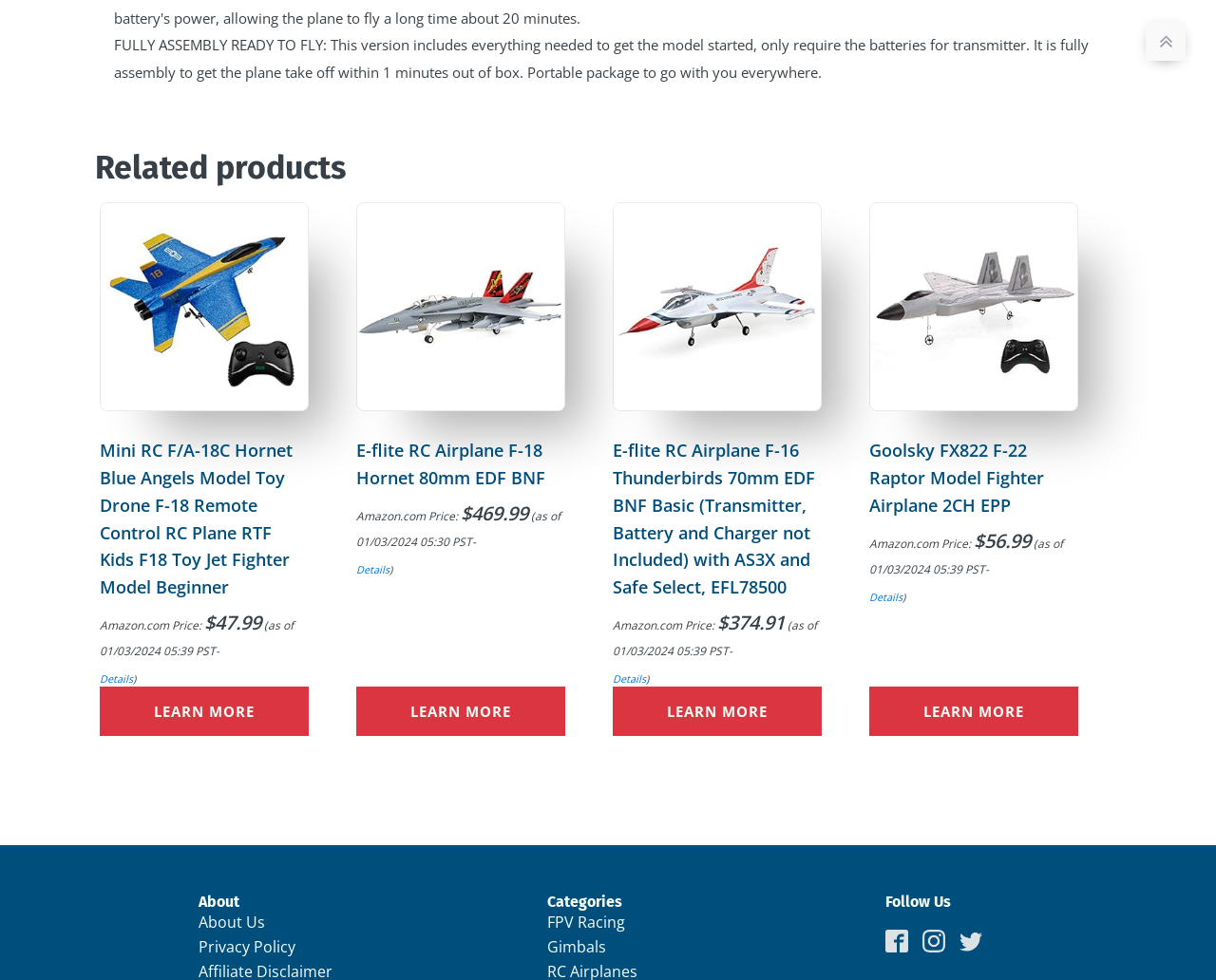Answer the question in one word or a short phrase:
What is the purpose of the 'LEARN MORE' links?

To learn more about the products